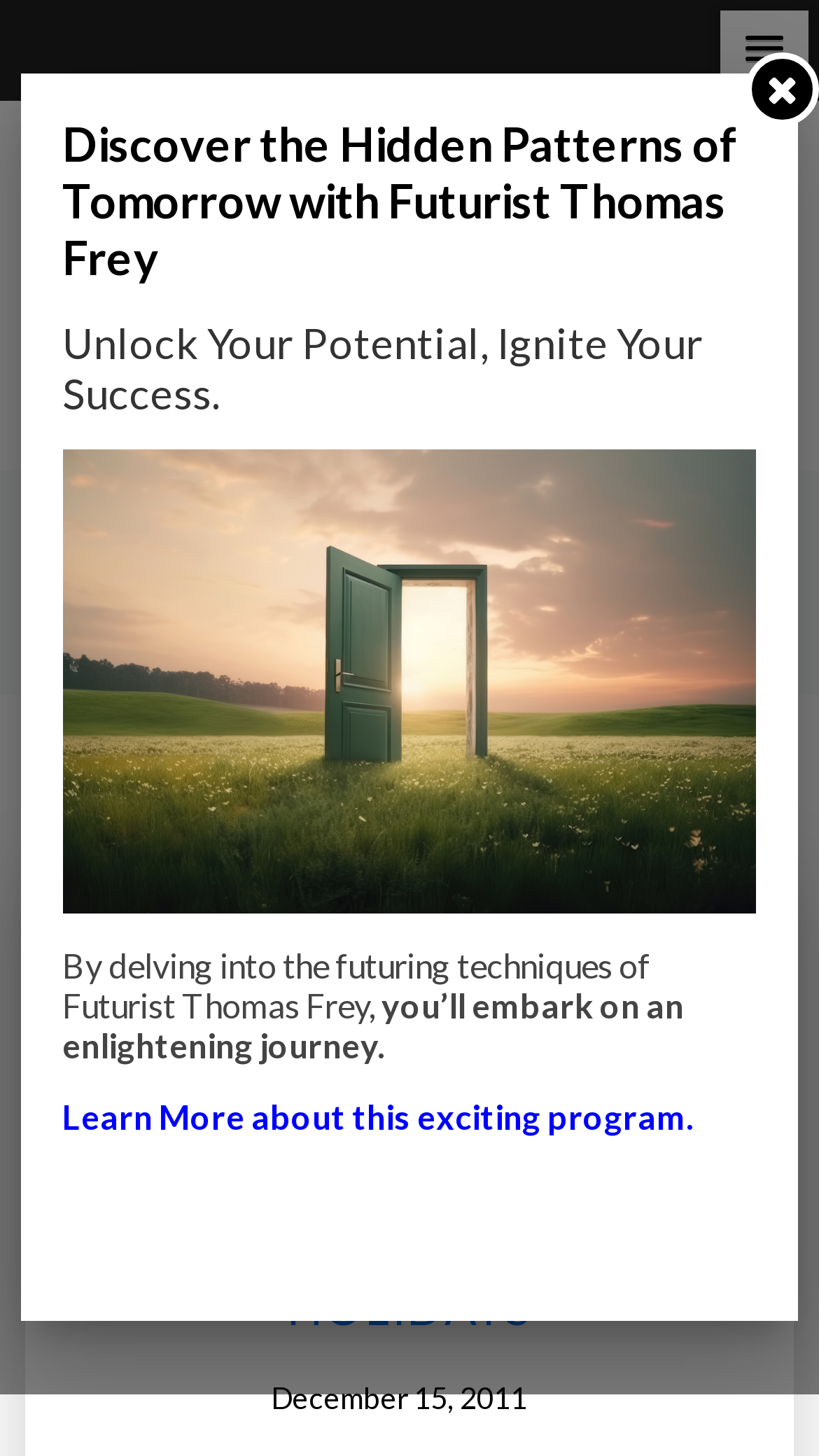Identify the bounding box coordinates of the area you need to click to perform the following instruction: "Learn more about the program with Futurist Thomas Frey".

[0.076, 0.752, 0.848, 0.78]